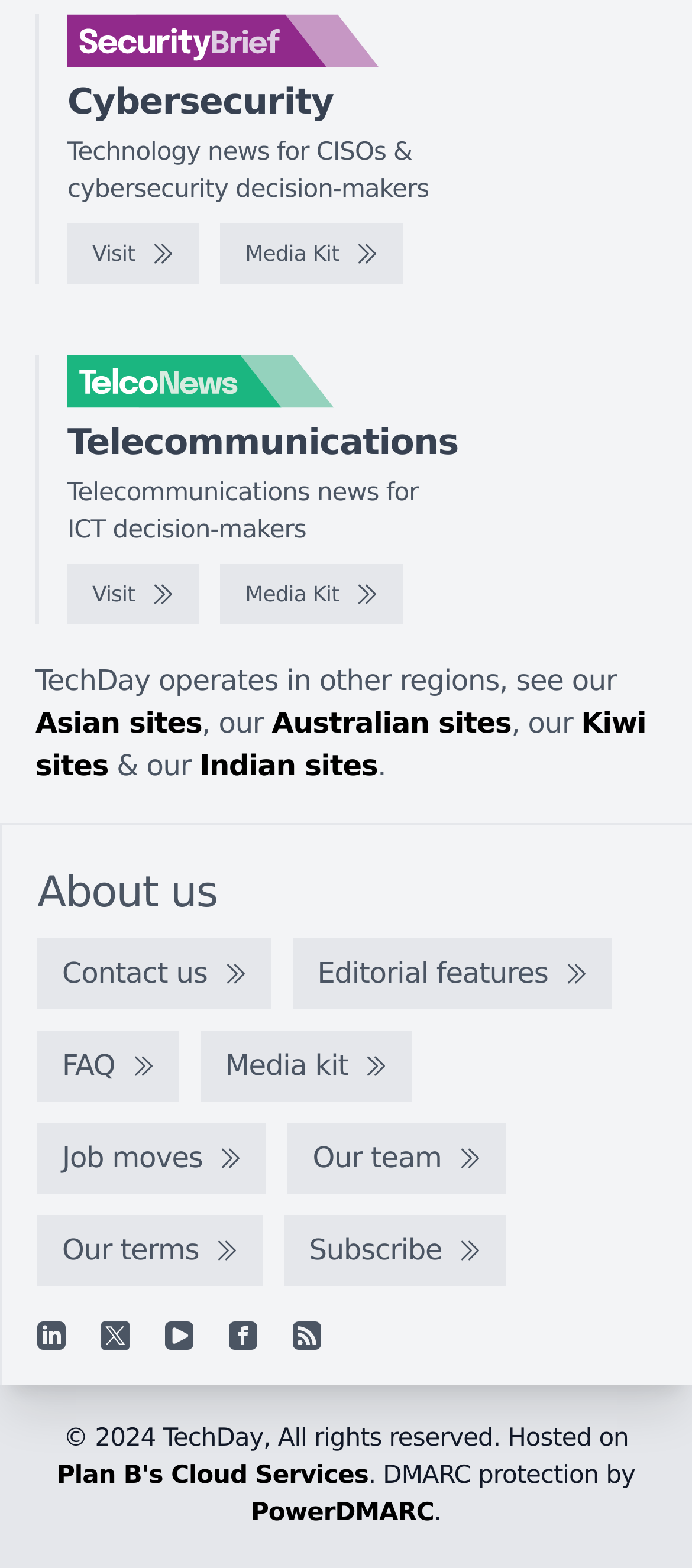Show me the bounding box coordinates of the clickable region to achieve the task as per the instruction: "Contact us".

[0.054, 0.598, 0.392, 0.644]